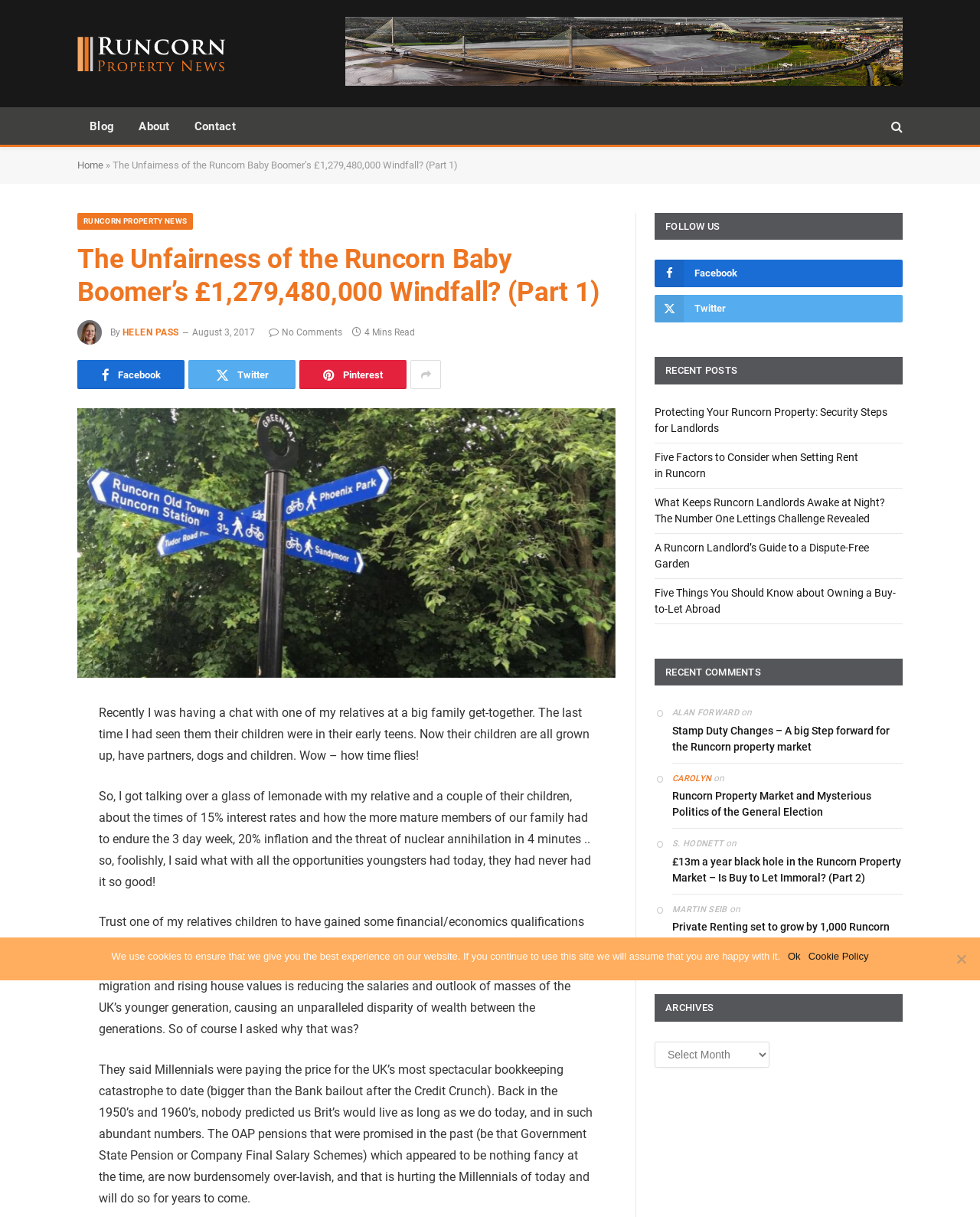Provide a brief response to the question below using one word or phrase:
What is the category of the archives section?

Archives